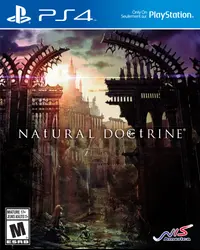Break down the image and describe every detail you can observe.

The image depicts the box art for "Natural Doctrine," a strategic role-playing game developed by Kadokawa Games and published by NIS America. The artwork showcases a breathtaking, albeit haunting landscape, featuring ancient ruins with intricate architecture that hints at a rich, narrative-driven world. The title "Natural Doctrine" is prominently displayed at the center, emphasizing its significance in the gaming experience. In the top corner, the PlayStation 4 logo and a note indicating that the game is exclusive to the platform highlight its availability. The box art also features the game’s age rating, making it clear that it is intended for mature audiences. This visually striking design captures the essence of the game, inviting potential players to explore its tactical grid-based combat and immersive storytelling.